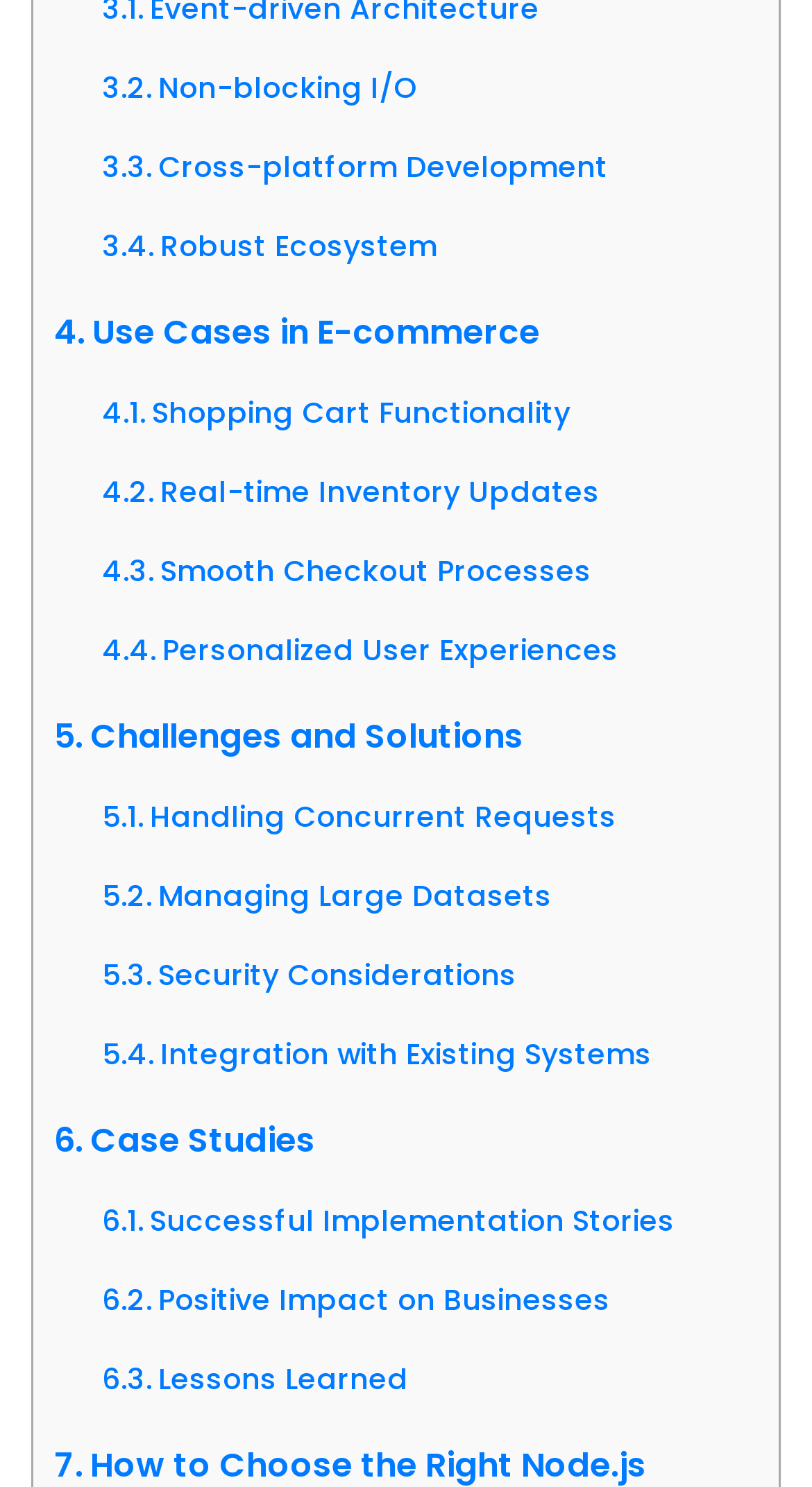Specify the bounding box coordinates of the area that needs to be clicked to achieve the following instruction: "Discover Lessons Learned".

[0.126, 0.901, 0.502, 0.954]